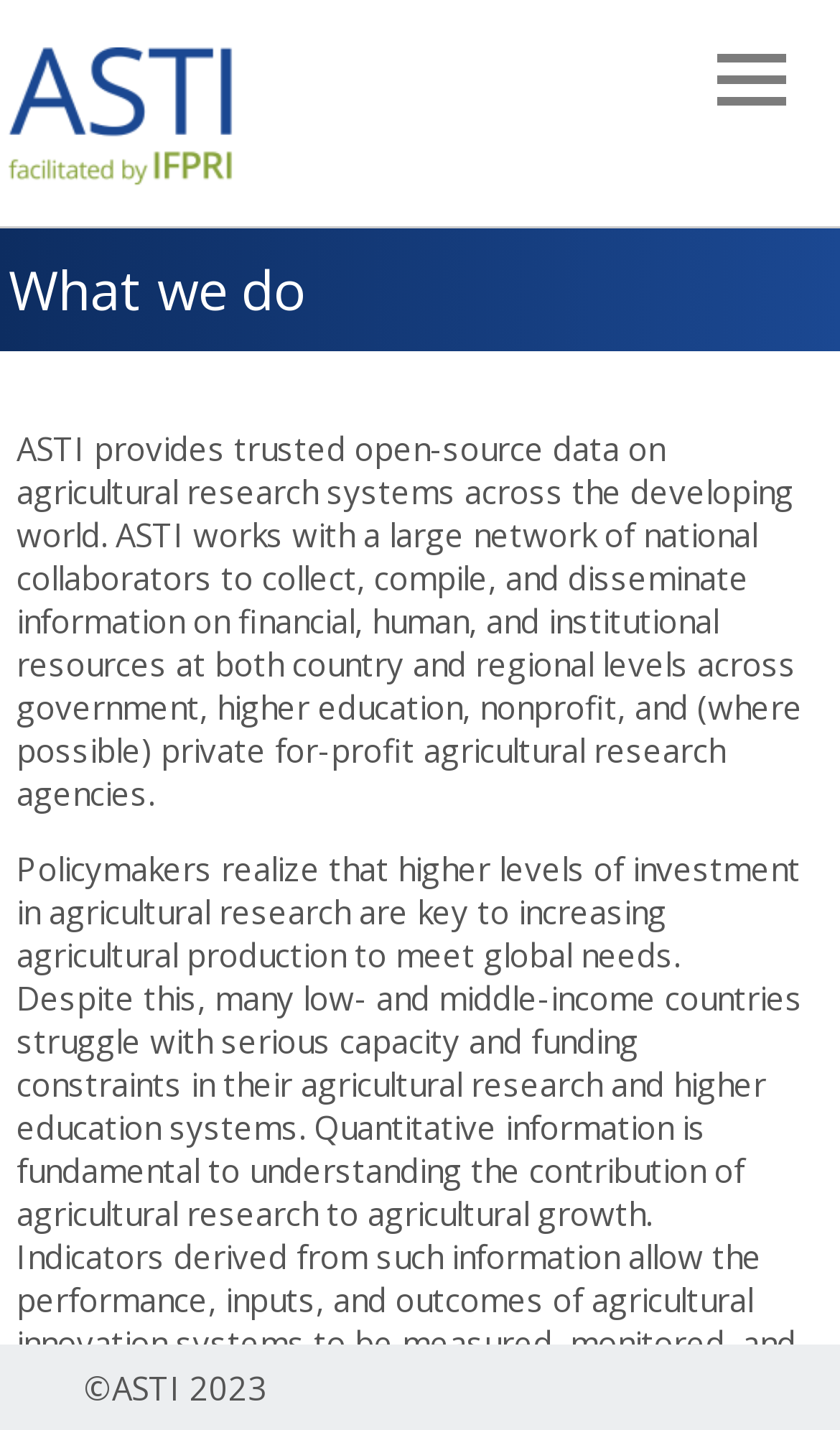What type of research does ASTI focus on?
Examine the webpage screenshot and provide an in-depth answer to the question.

The static text element on the webpage mentions 'agricultural research agencies' and 'agricultural research systems', which suggests that ASTI focuses on agricultural research.